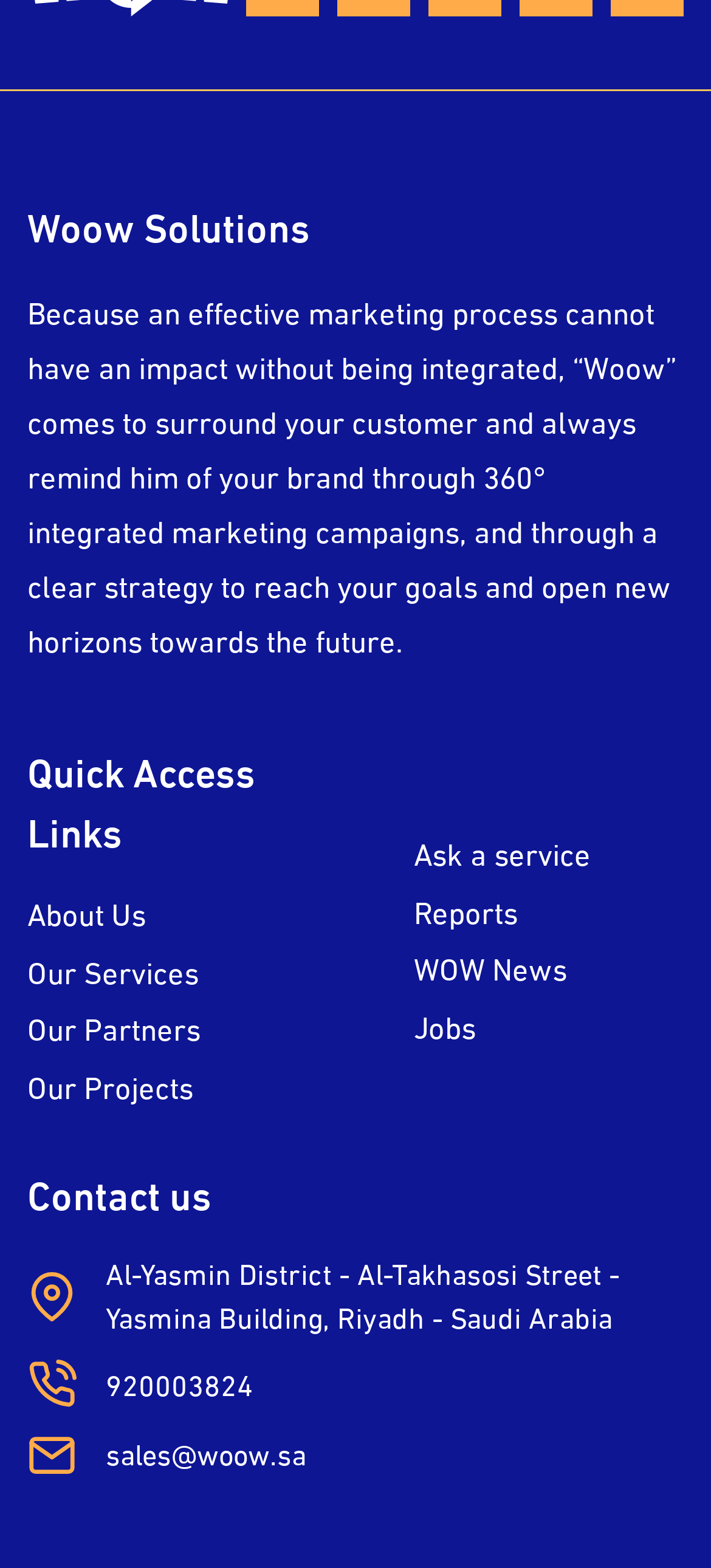Determine the bounding box coordinates of the section to be clicked to follow the instruction: "Click on Reports". The coordinates should be given as four float numbers between 0 and 1, formatted as [left, top, right, bottom].

[0.582, 0.561, 0.728, 0.597]